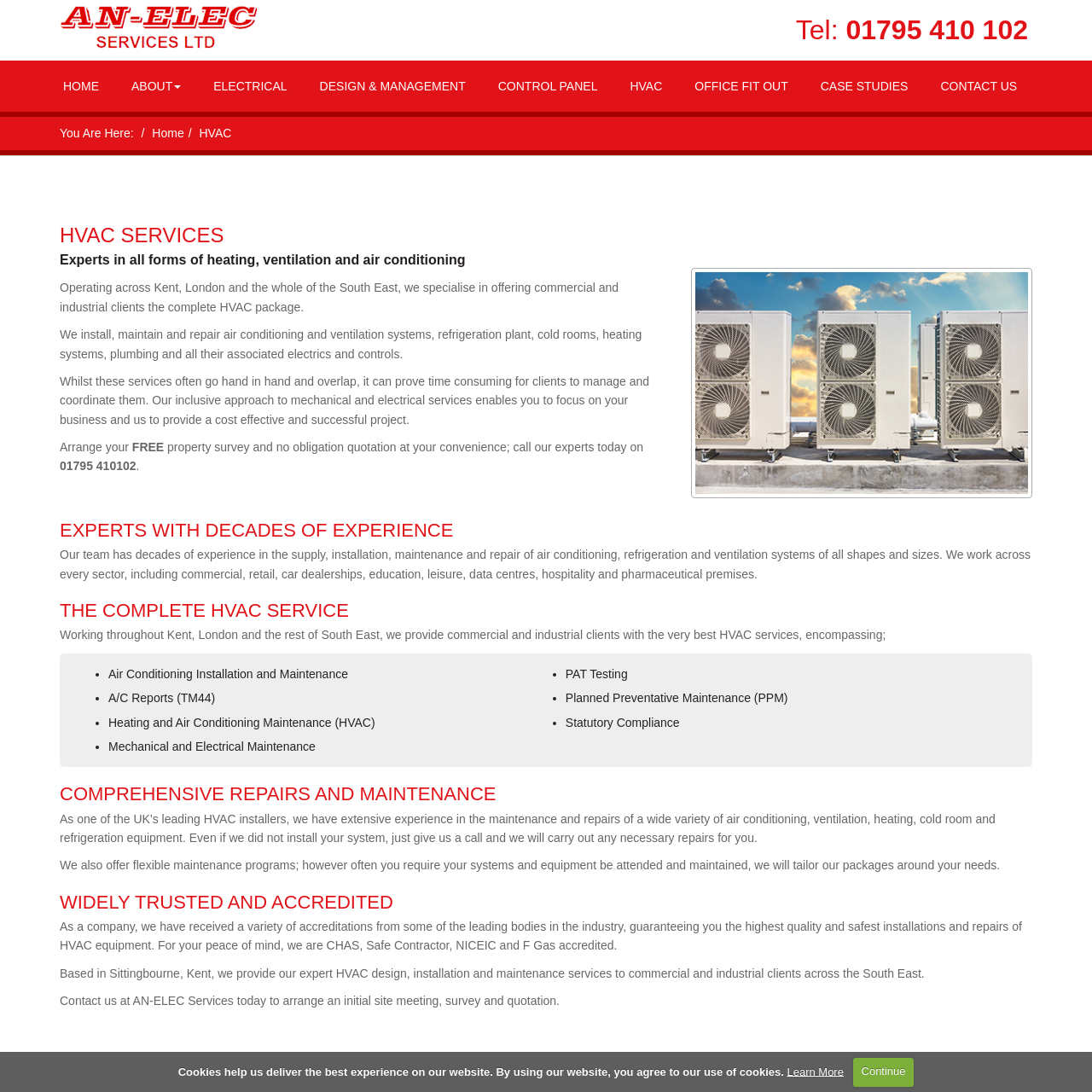Find the bounding box coordinates of the element's region that should be clicked in order to follow the given instruction: "Click on the 'Contact Us' link". The coordinates should consist of four float numbers between 0 and 1, i.e., [left, top, right, bottom].

[0.0, 0.565, 0.207, 0.607]